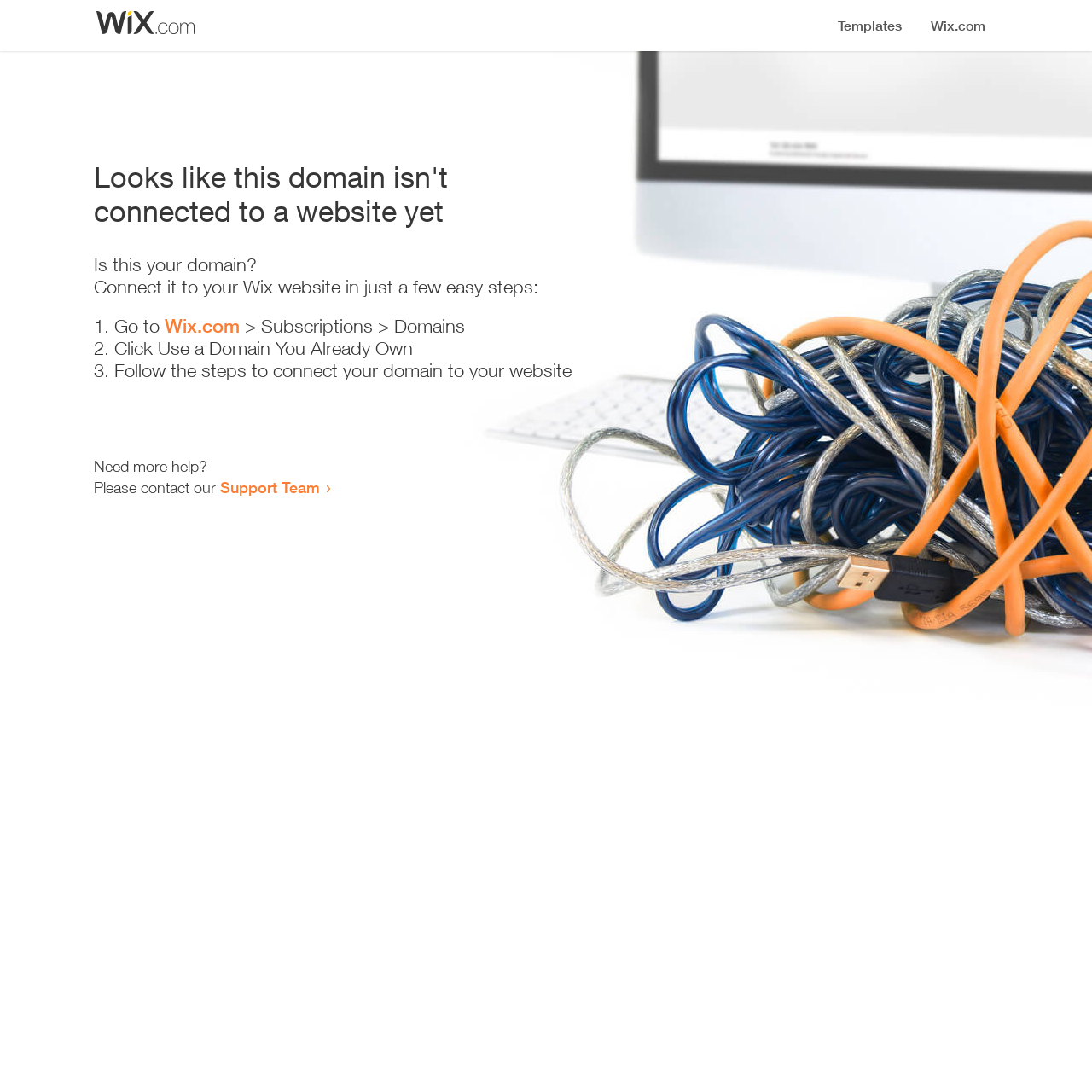What is the purpose of this webpage?
Examine the webpage screenshot and provide an in-depth answer to the question.

The webpage appears to be guiding the user on how to connect their domain to a website, providing step-by-step instructions and support options.